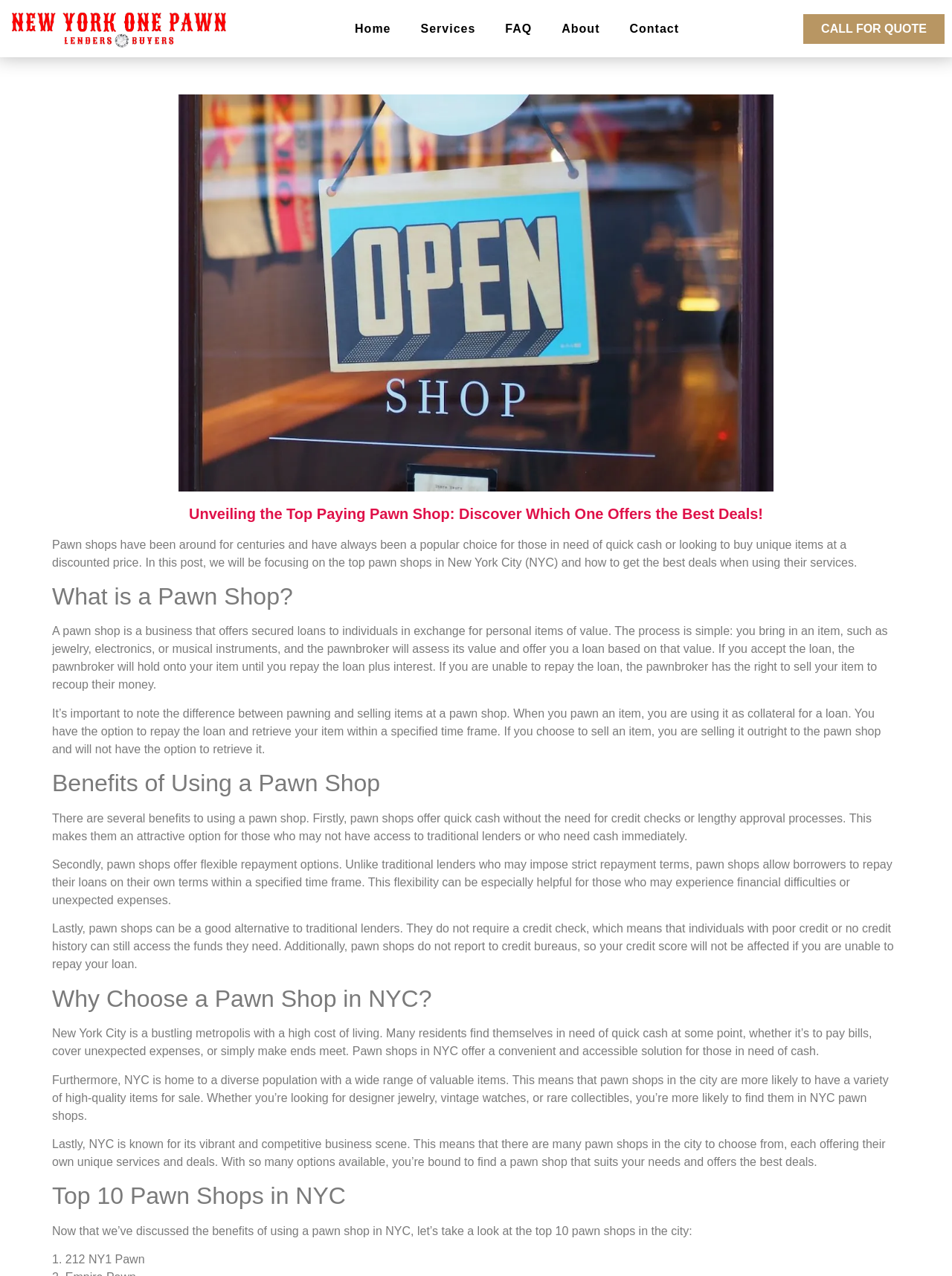What is a pawn shop?
Please respond to the question with a detailed and thorough explanation.

According to the webpage, a pawn shop is a business that offers secured loans to individuals in exchange for personal items of value. This is explained in the section 'What is a Pawn Shop?' which provides a detailed description of the process.